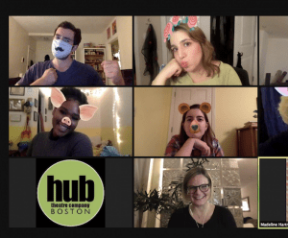What is the purpose of the video filters worn by the actors?
Please answer the question as detailed as possible.

Each performer wears playful video filters that add whimsical effects, such as animal faces and fun accessories, enhancing the lighthearted atmosphere of the performance.